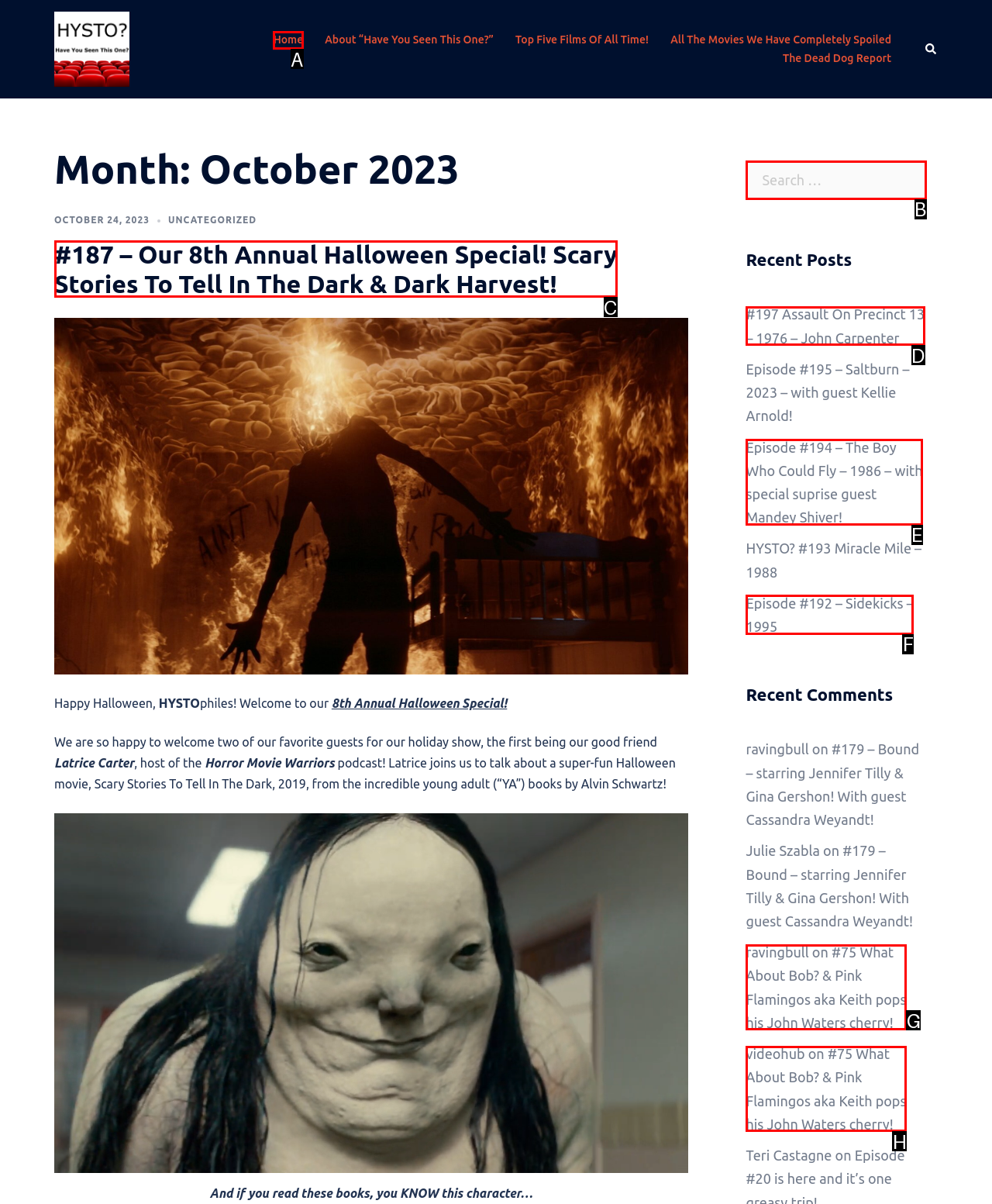Identify which lettered option completes the task: Read the recent post '#187 – Our 8th Annual Halloween Special! Scary Stories To Tell In The Dark & Dark Harvest!'. Provide the letter of the correct choice.

C